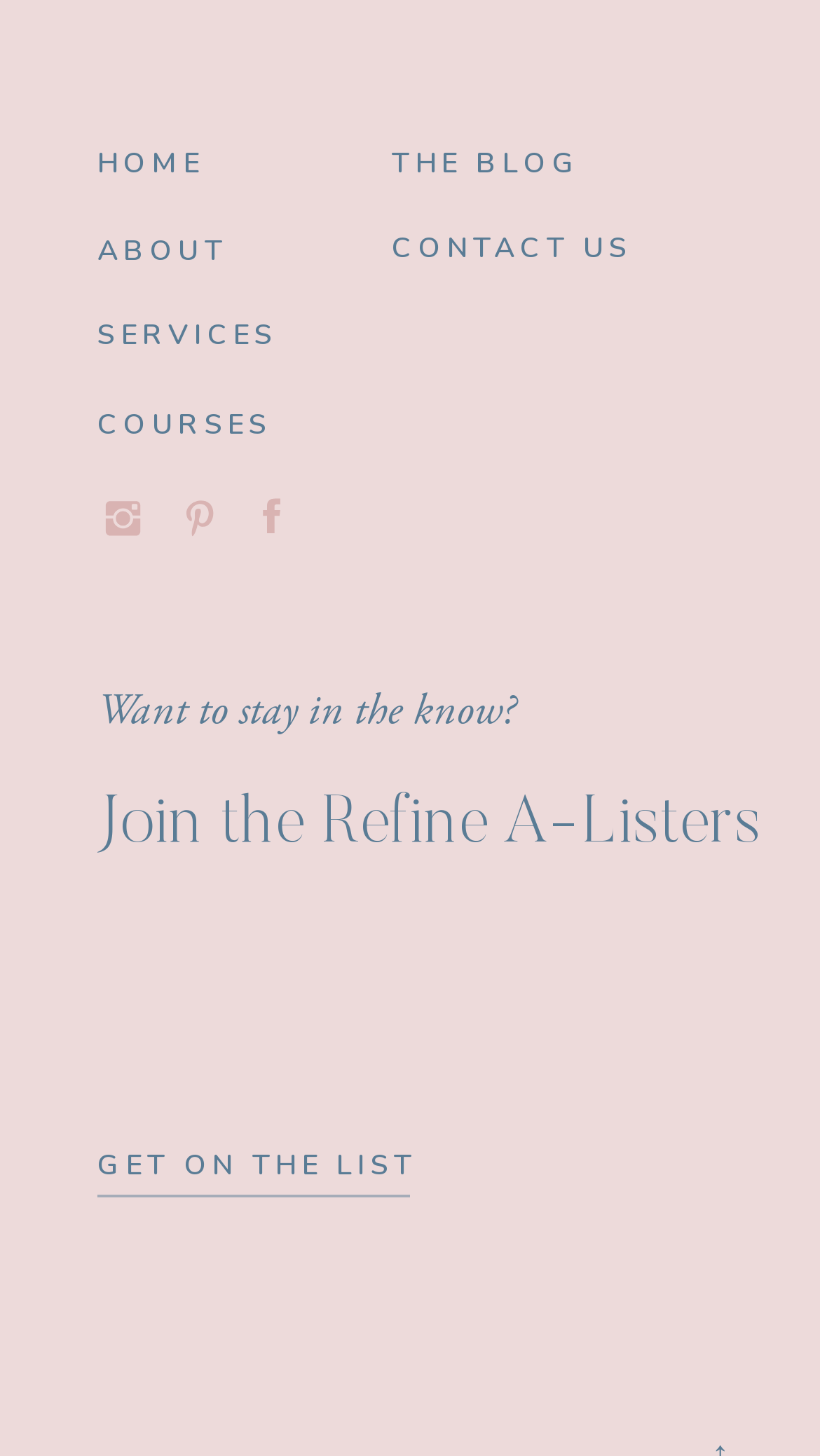What is the text above the 'Join the Refine A-Listers' link?
Please provide a single word or phrase as your answer based on the image.

Want to stay in the know?